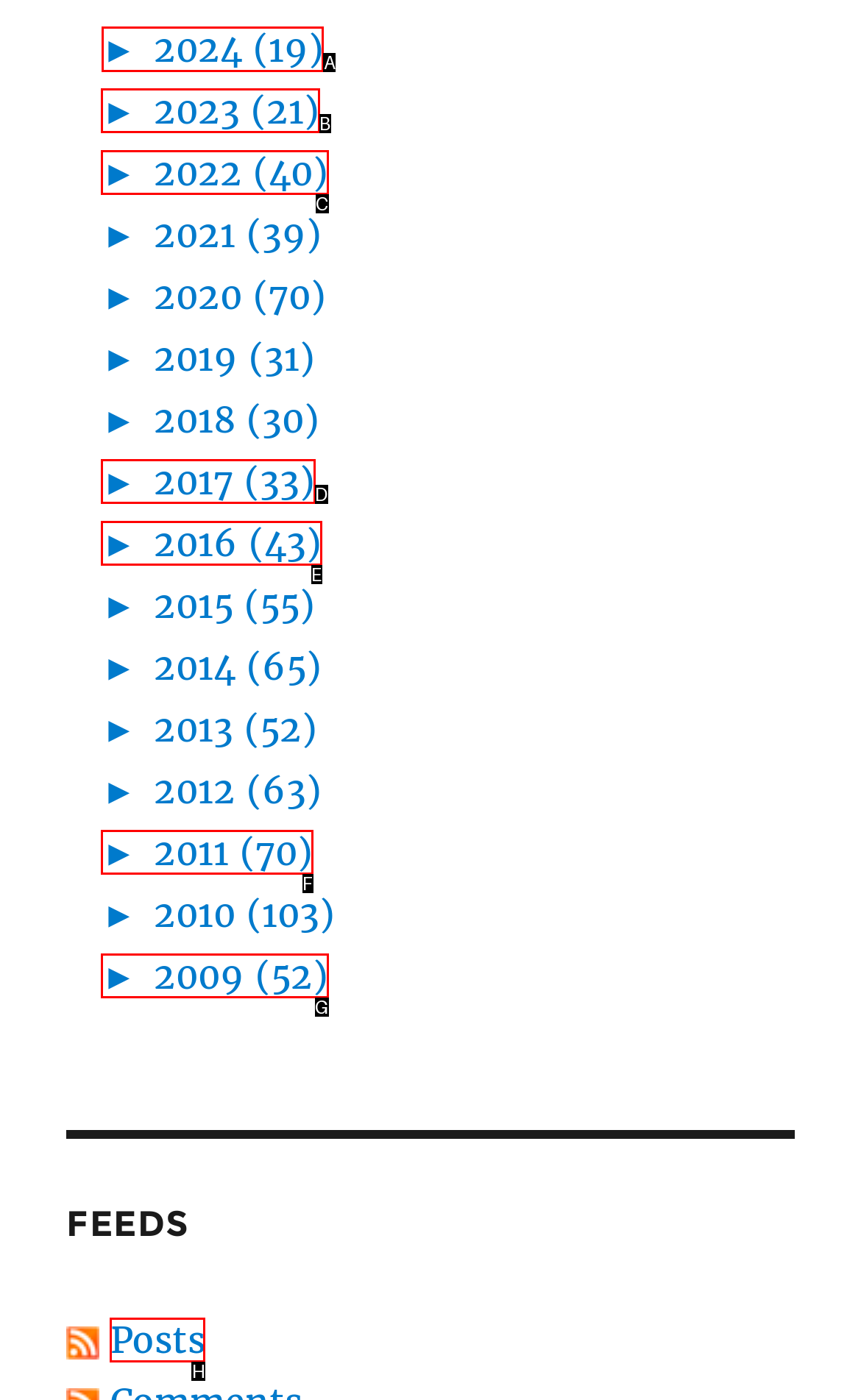Determine which HTML element to click to execute the following task: View 2024 feeds Answer with the letter of the selected option.

A